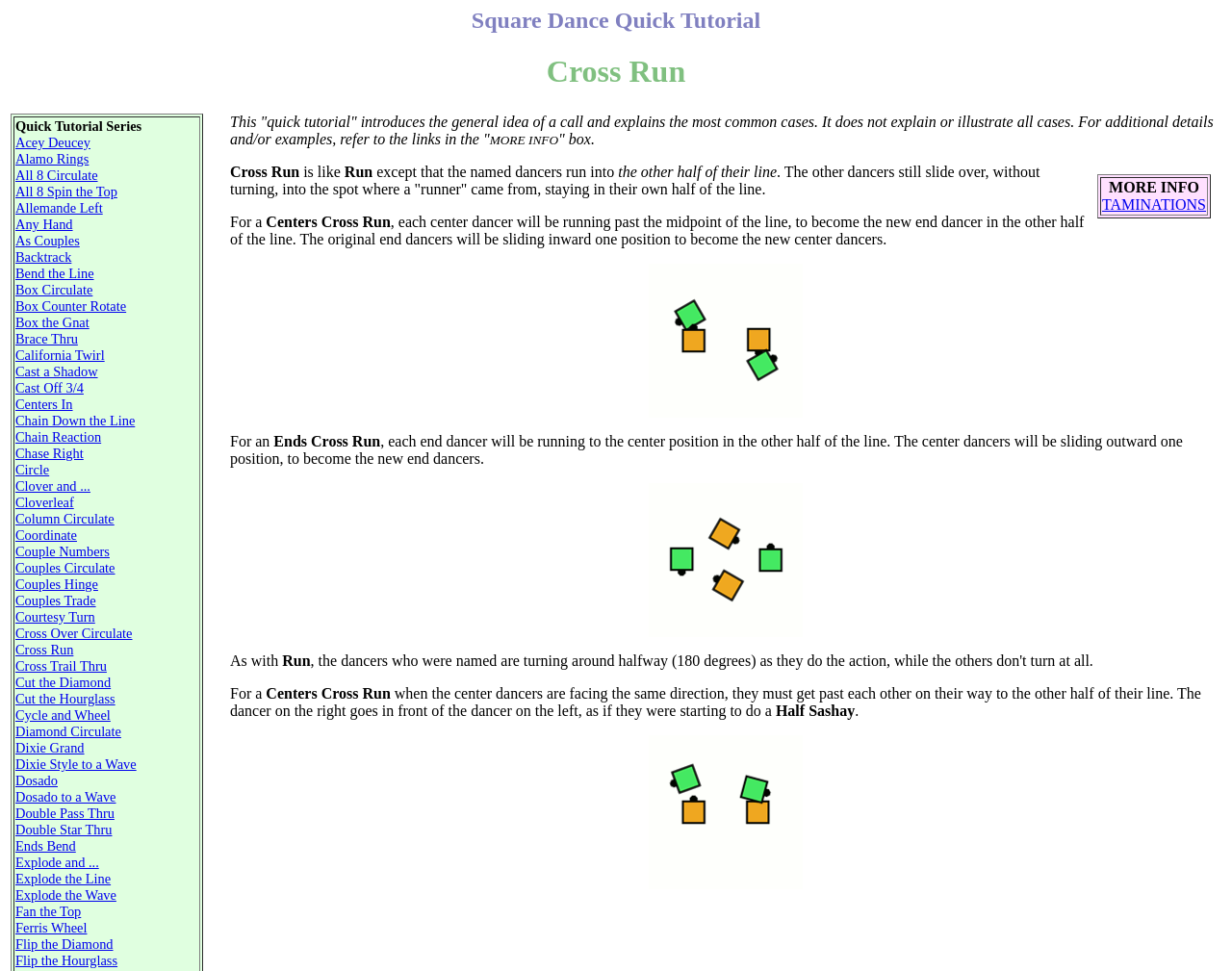What is the difference between 'Cross Run' and 'Run'?
Analyze the image and provide a thorough answer to the question.

According to the webpage, 'Cross Run' is like 'Run' except that the named dancers run into the other half of their line, whereas in 'Run', the dancers slide over without turning.